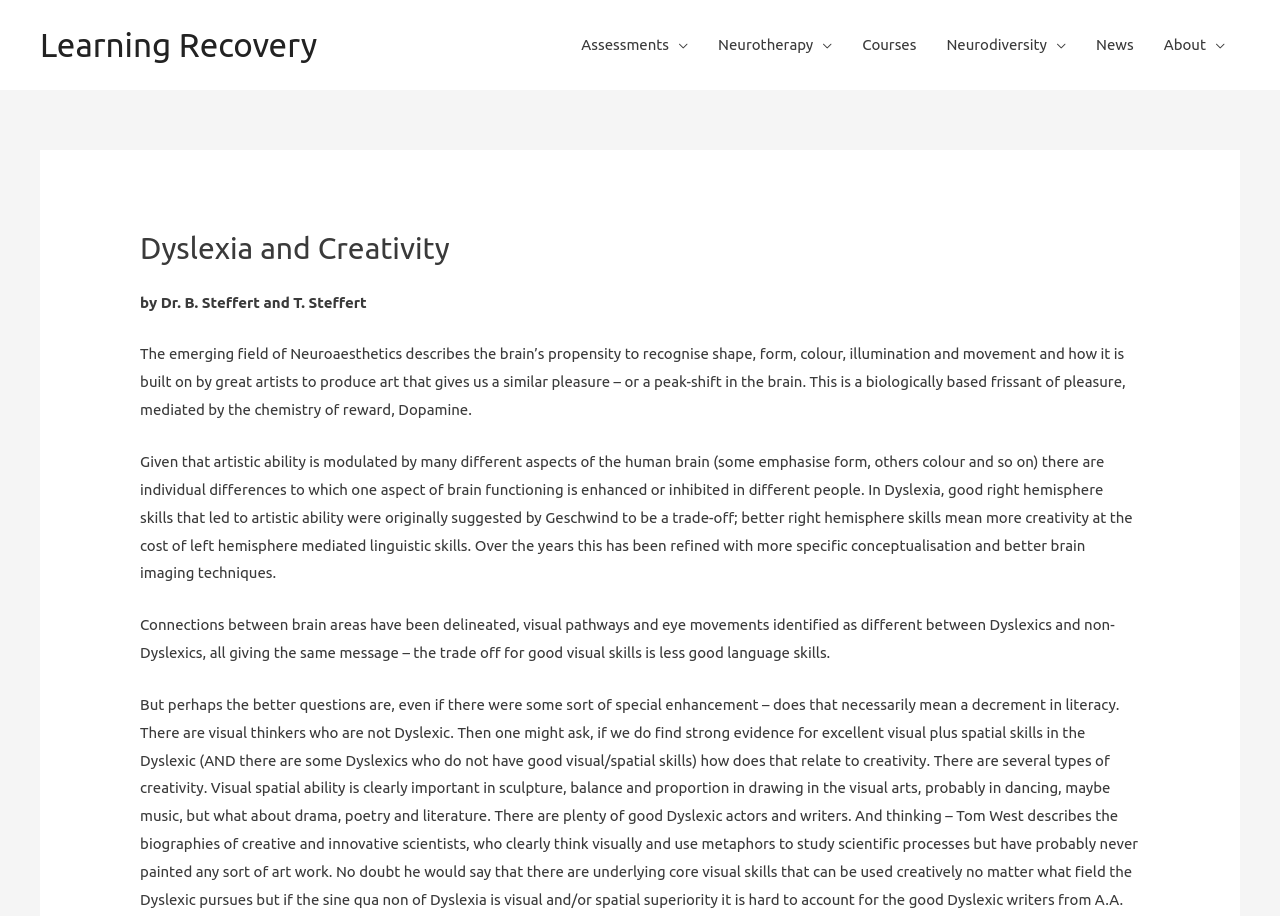Identify the bounding box coordinates of the clickable region to carry out the given instruction: "Read the article about 'Dyslexia and Creativity'".

[0.109, 0.251, 0.891, 0.29]